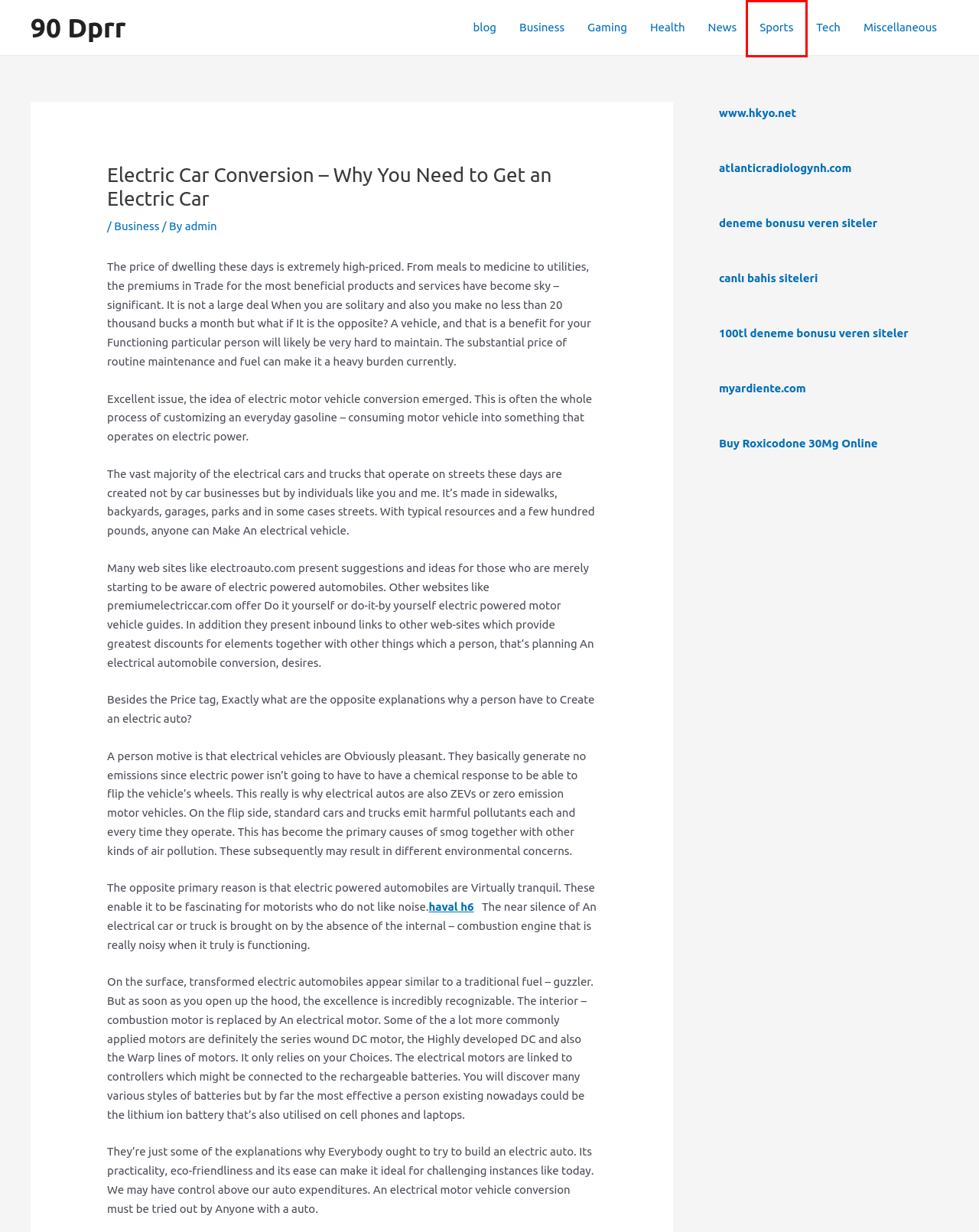Look at the screenshot of a webpage where a red bounding box surrounds a UI element. Your task is to select the best-matching webpage description for the new webpage after you click the element within the bounding box. The available options are:
A. blog – 90 Dprr
B. Health – 90 Dprr
C. Tech – 90 Dprr
D. Sports – 90 Dprr
E. Miscellaneous – 90 Dprr
F. News – 90 Dprr
G. 90 Dprr
H. Buy Cheap Roxicodone 30mg Online Generic at BBHOnlineStore

D